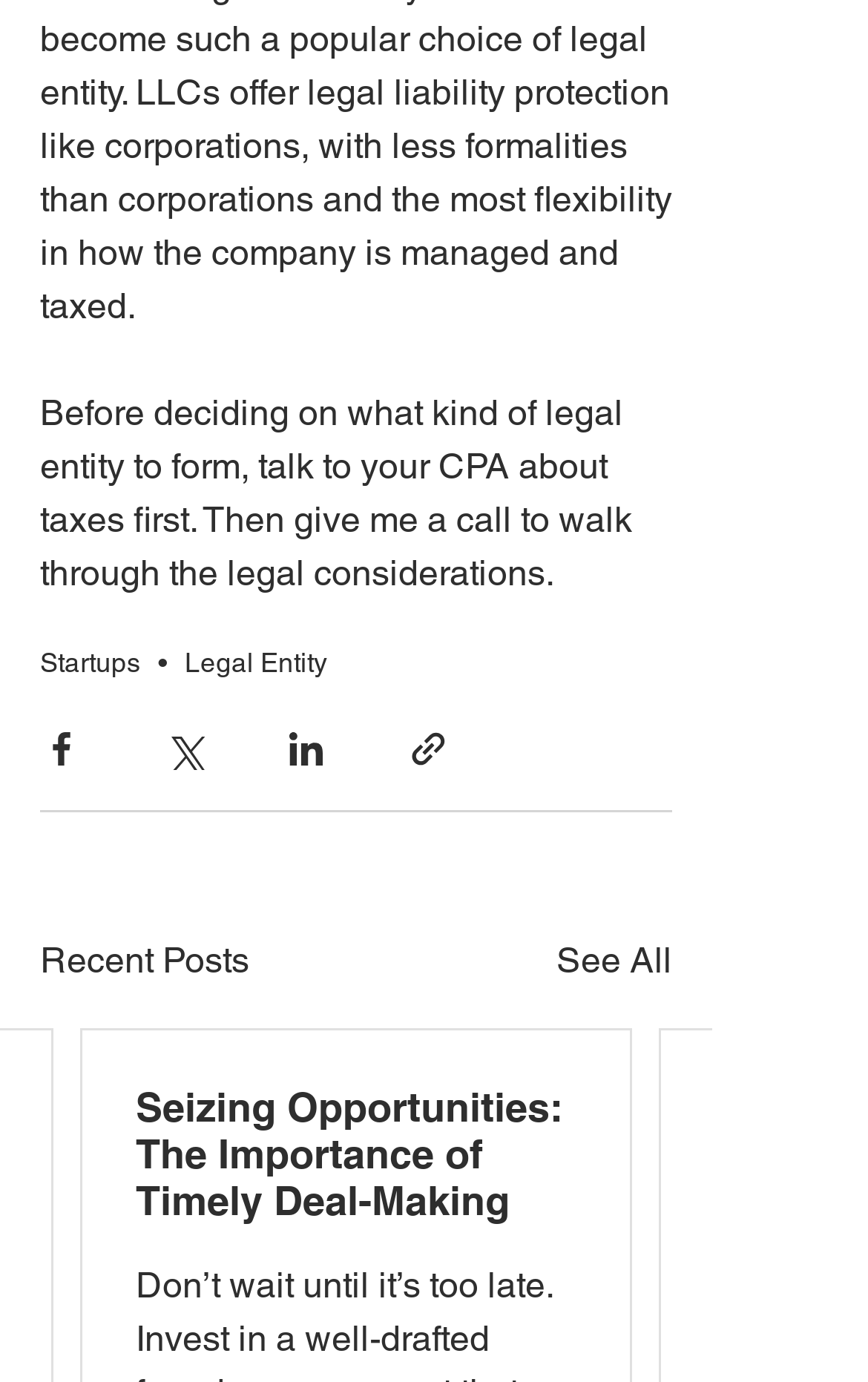Please predict the bounding box coordinates of the element's region where a click is necessary to complete the following instruction: "View 'Seizing Opportunities: The Importance of Timely Deal-Making' post". The coordinates should be represented by four float numbers between 0 and 1, i.e., [left, top, right, bottom].

[0.156, 0.785, 0.664, 0.886]